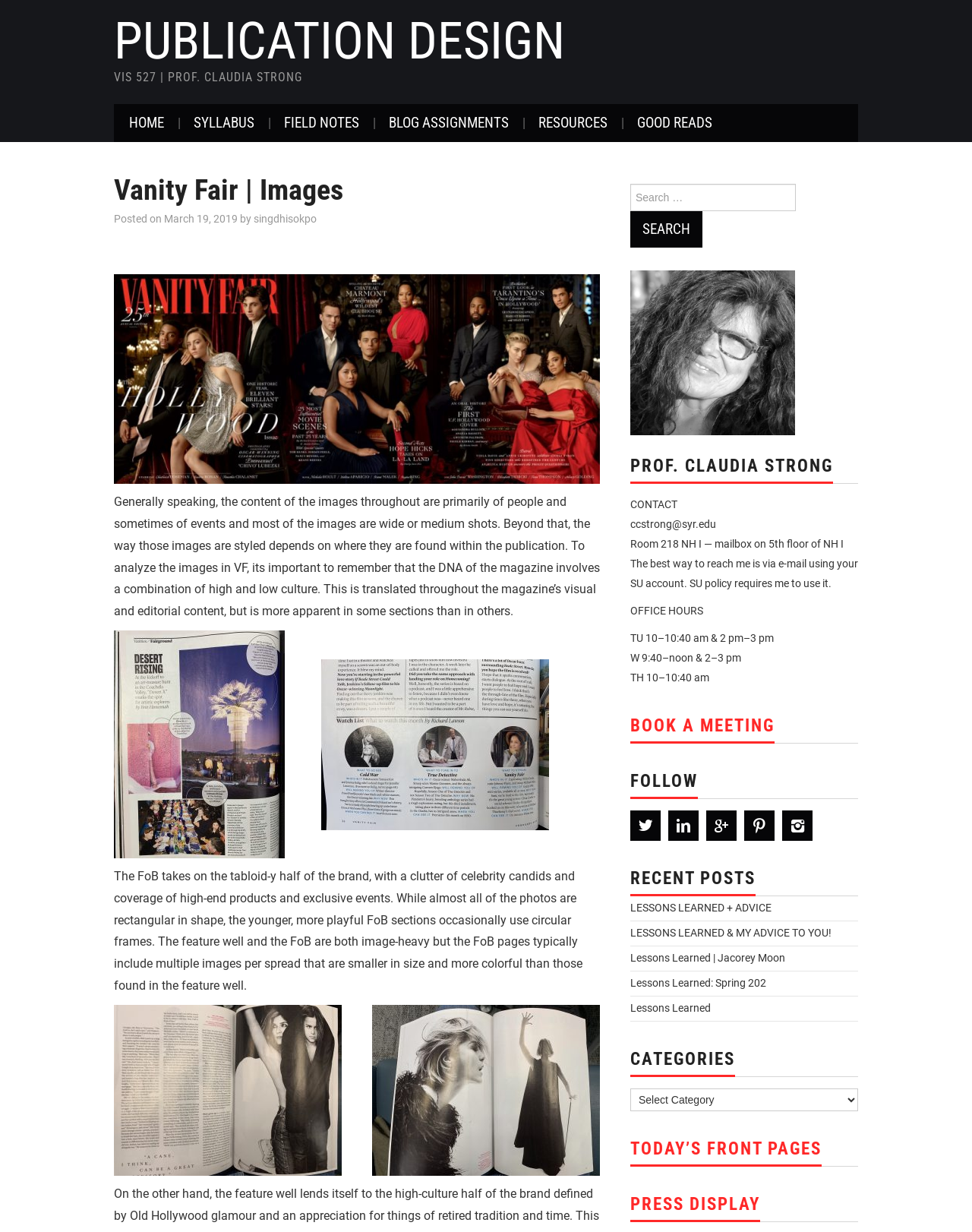What is the email address of the professor?
Look at the image and respond with a one-word or short phrase answer.

ccstrong@syr.edu